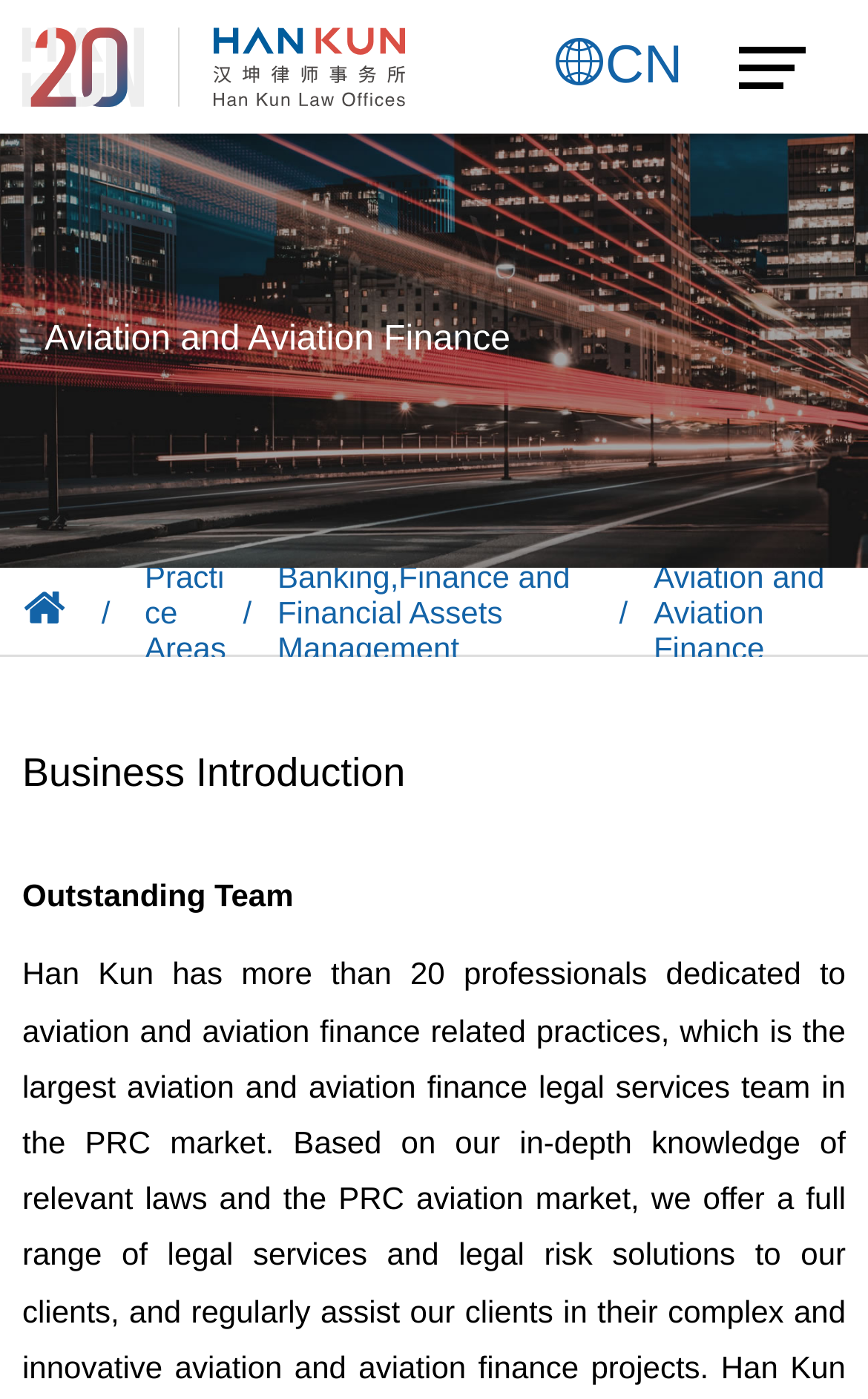Locate and extract the text of the main heading on the webpage.

Aviation and Aviation Finance